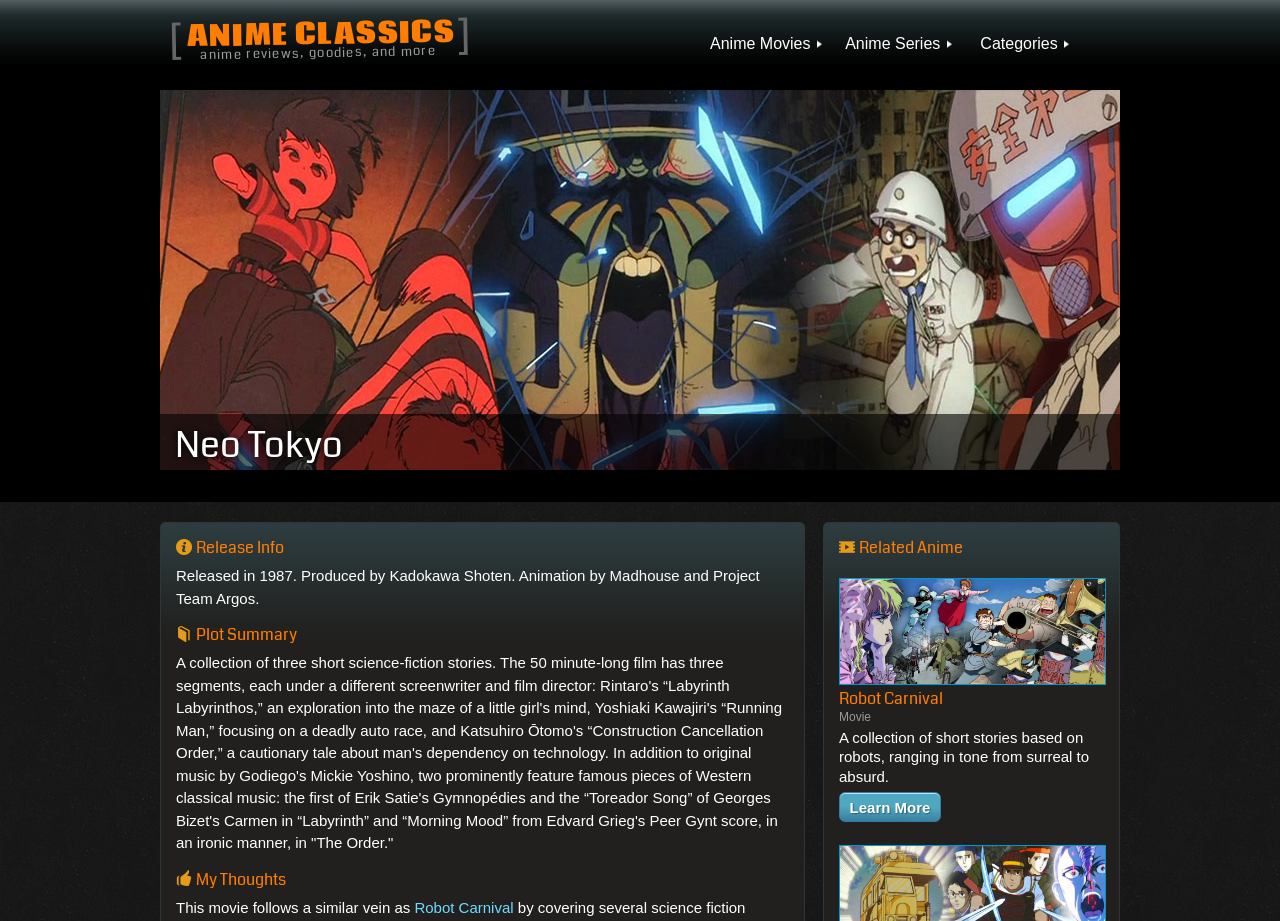What is the release year of Neo Tokyo?
Please use the image to provide a one-word or short phrase answer.

1987